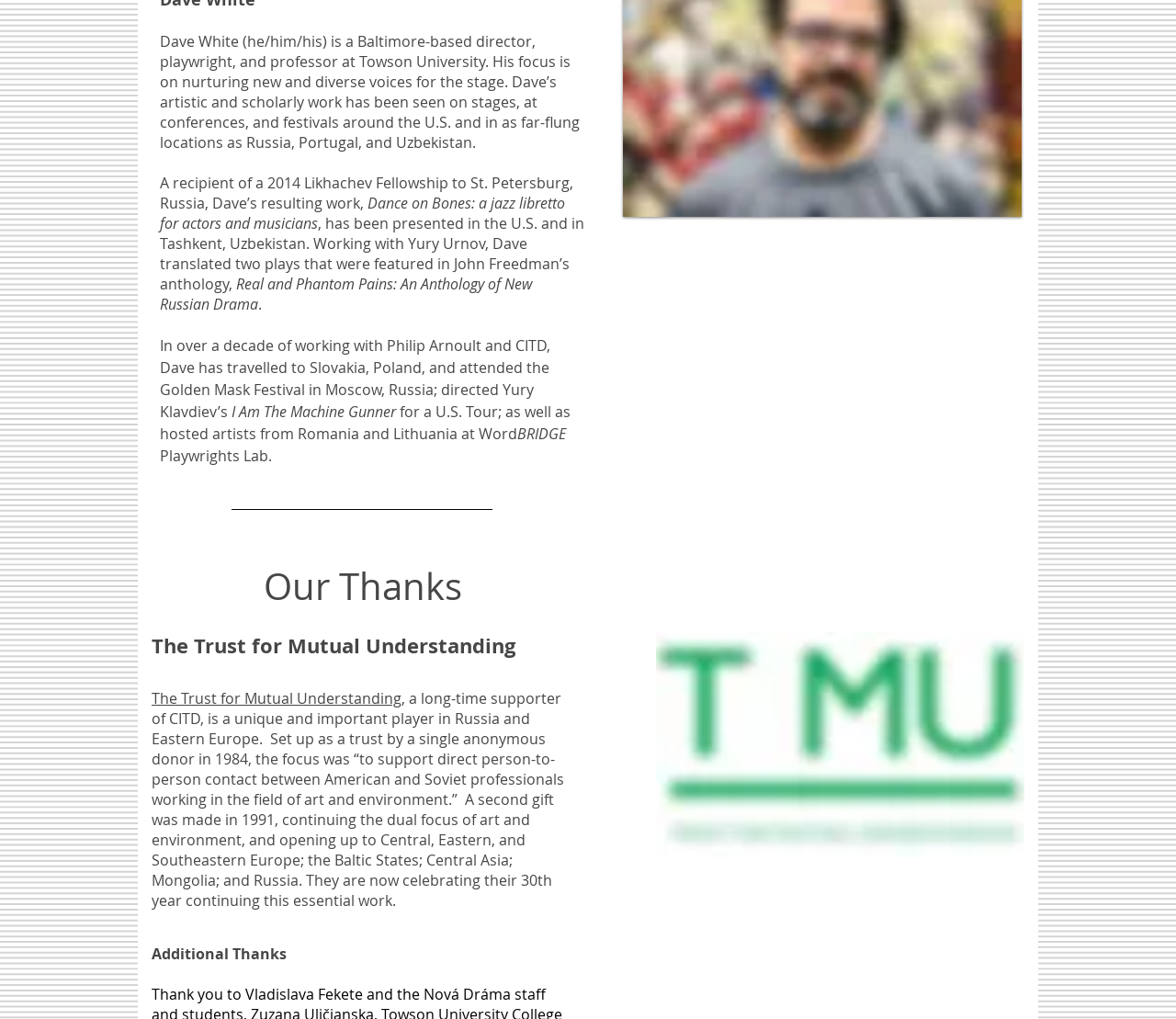Who is the director and playwright mentioned?
Please use the image to provide an in-depth answer to the question.

The webpage mentions Dave White, a Baltimore-based director, playwright, and professor at Towson University, in the first paragraph.